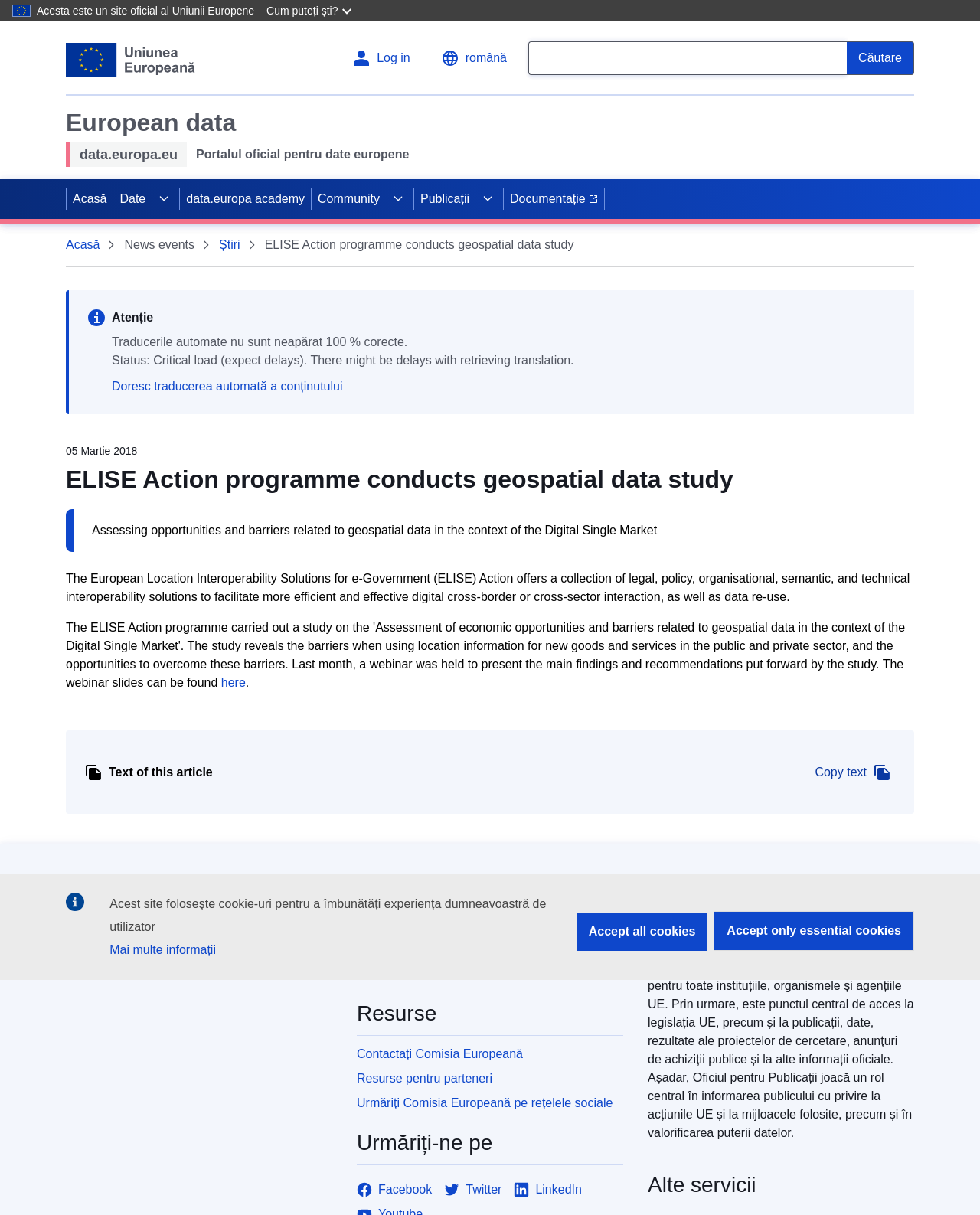What is the purpose of the ELISE Action programme?
Use the information from the screenshot to give a comprehensive response to the question.

I found the purpose of the ELISE Action programme by reading the text element 'The European Location Interoperability Solutions for e-Government (ELISE) Action offers a collection of legal, policy, organisational, semantic, and technical interoperability solutions to facilitate more efficient and effective digital cross-border or cross-sector interaction, as well as data re-use.' which describes the programme's objective.